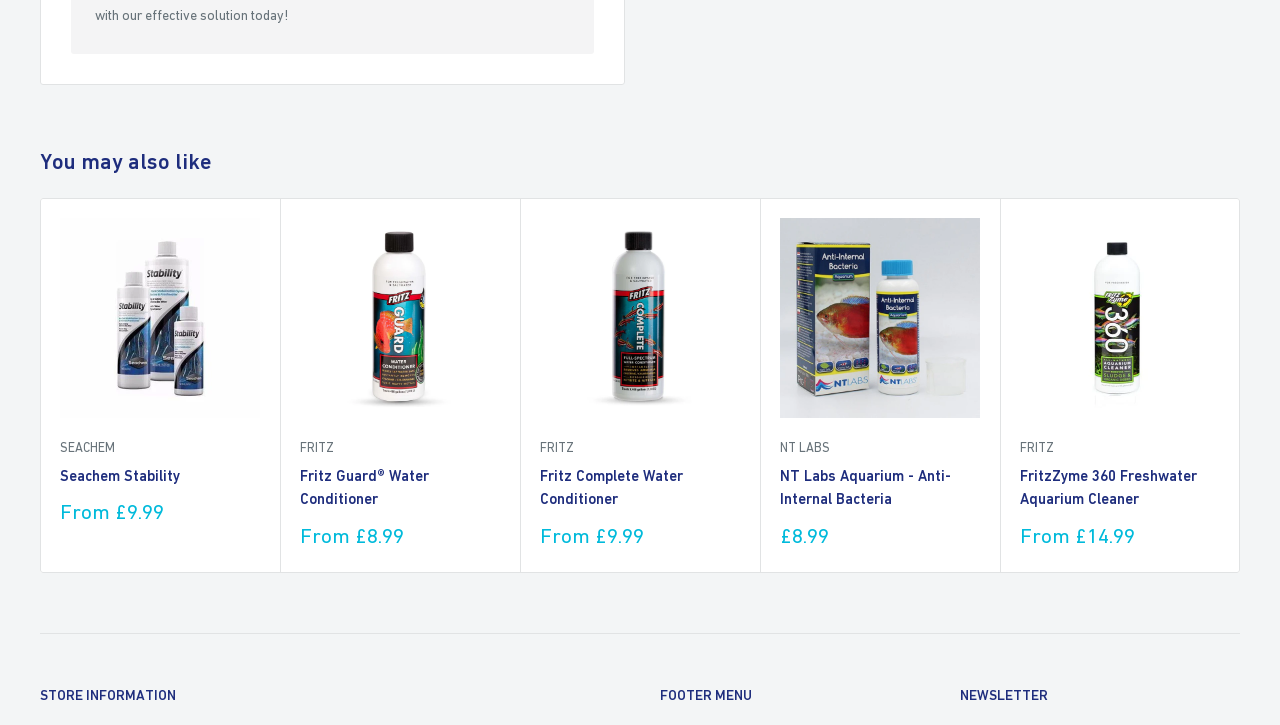From the webpage screenshot, predict the bounding box of the UI element that matches this description: "Seachem".

[0.047, 0.605, 0.203, 0.632]